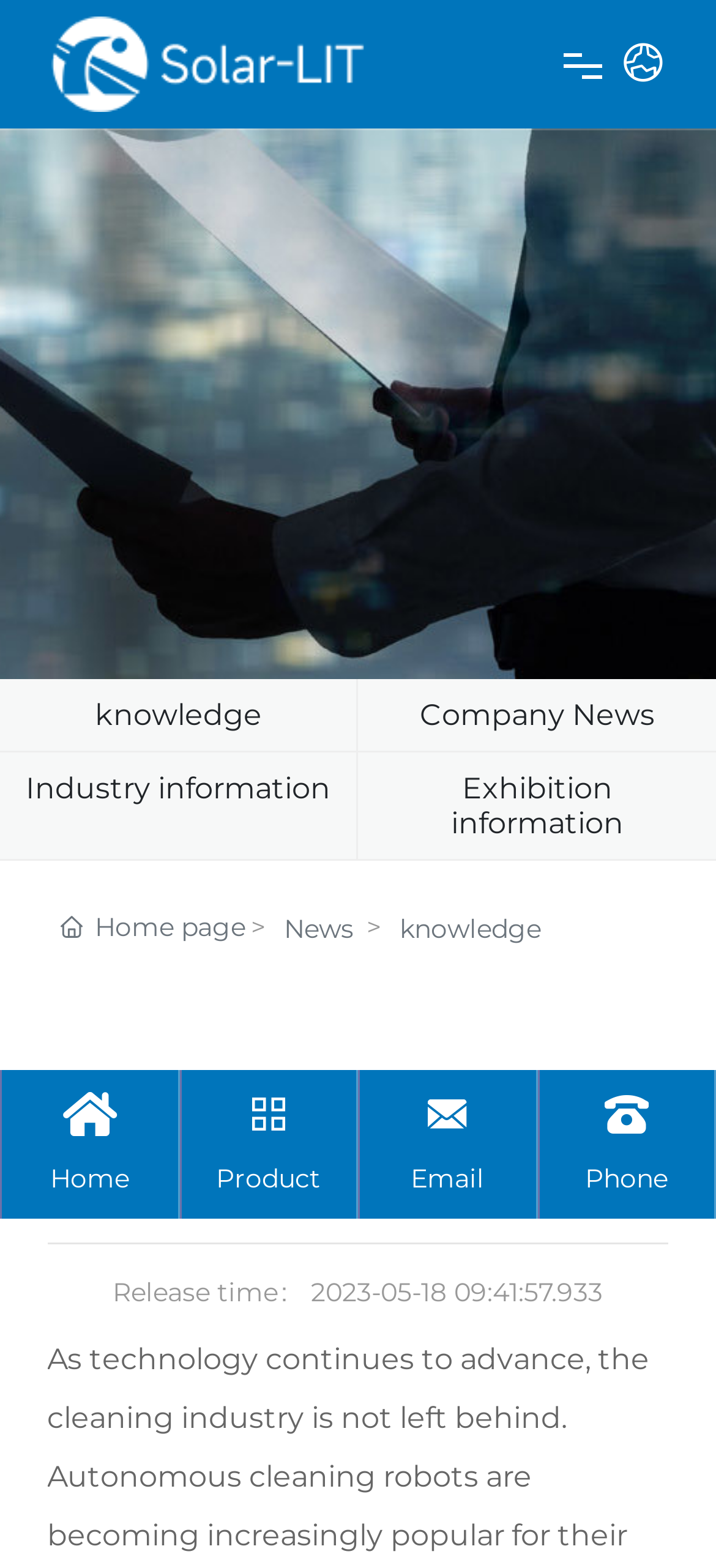How many icons are there in the footer section?
Please provide a single word or phrase answer based on the image.

4